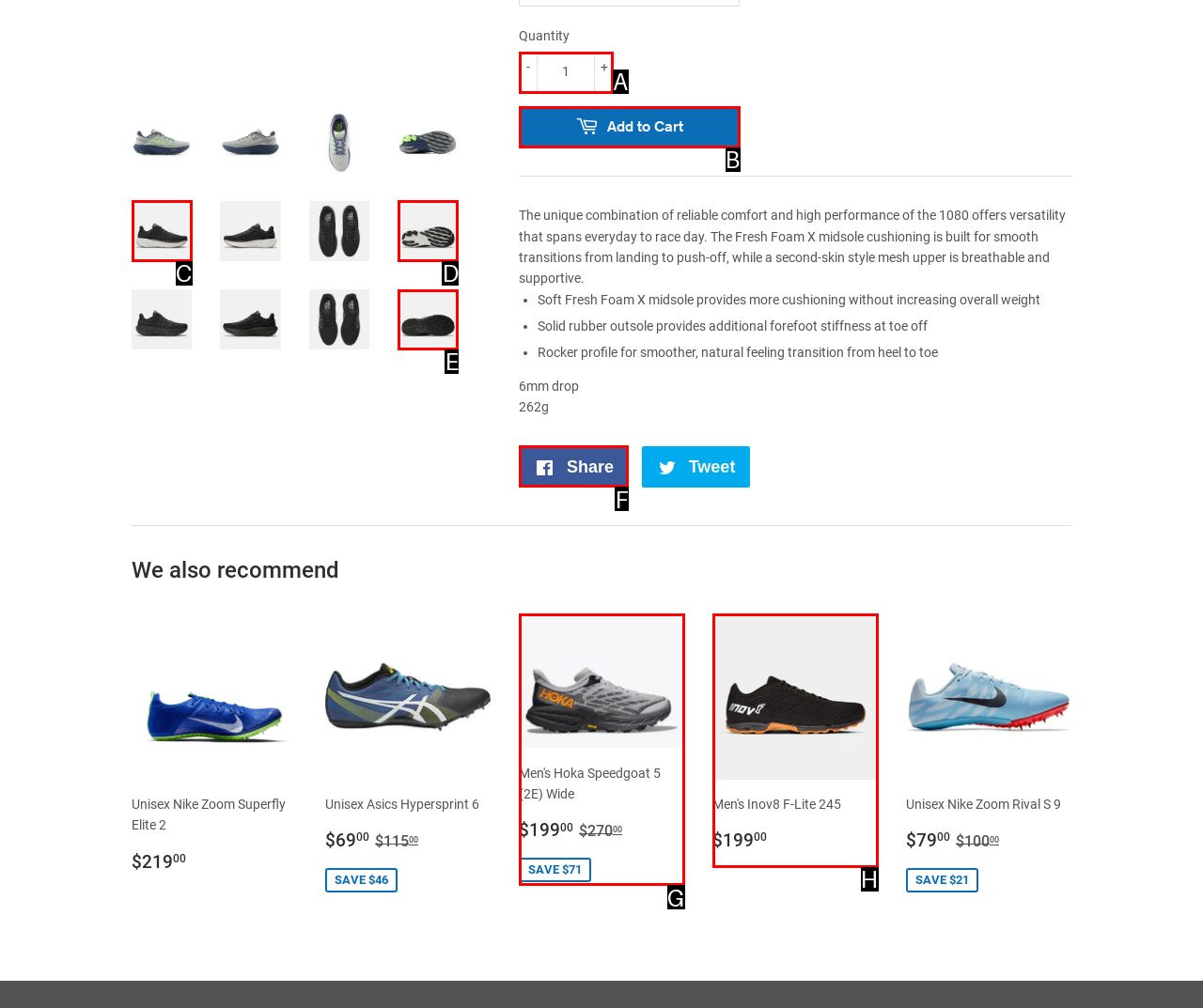Choose the option that best matches the element: Add to Cart
Respond with the letter of the correct option.

B